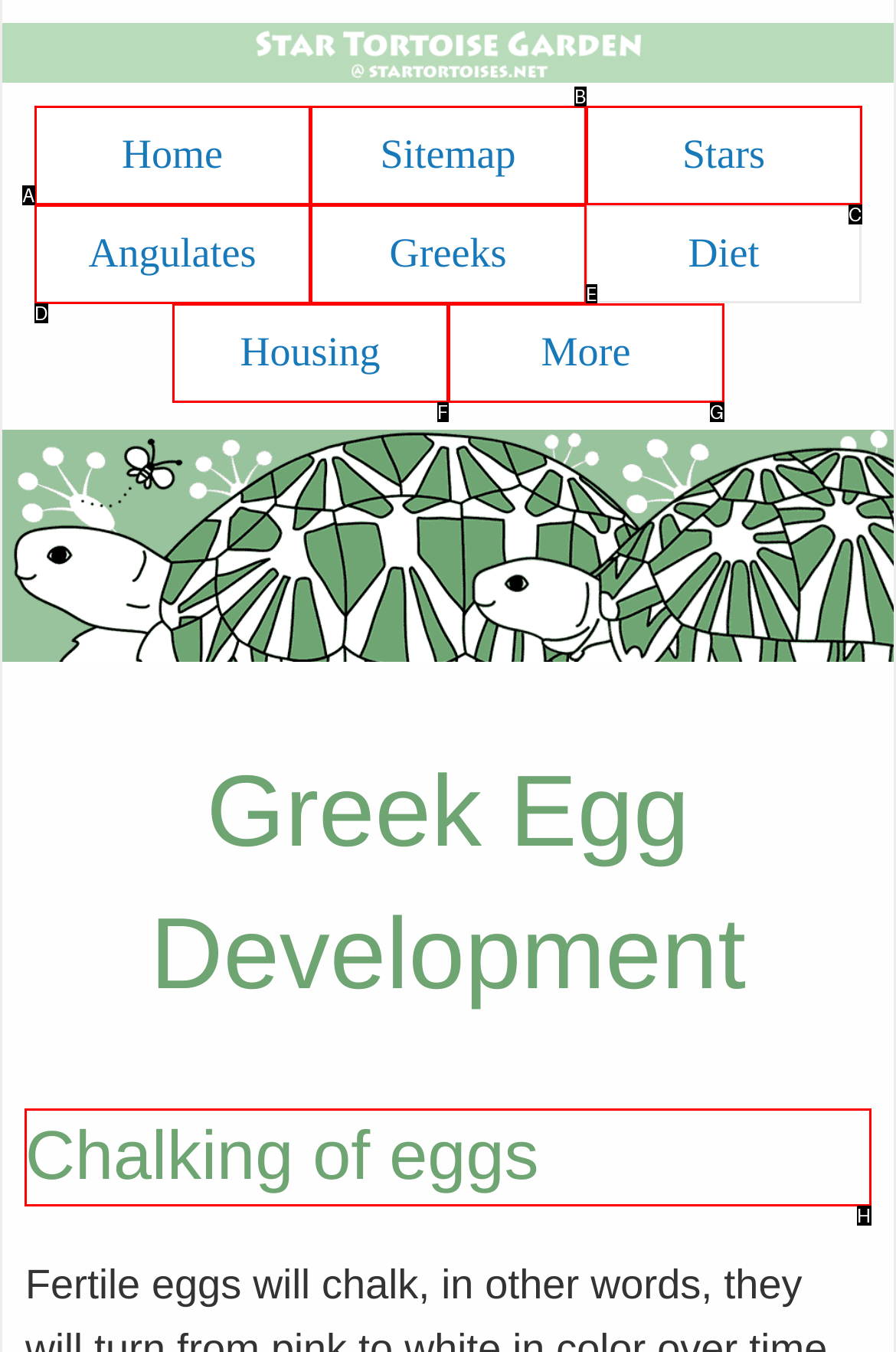Tell me which element should be clicked to achieve the following objective: check Chalking of eggs
Reply with the letter of the correct option from the displayed choices.

H